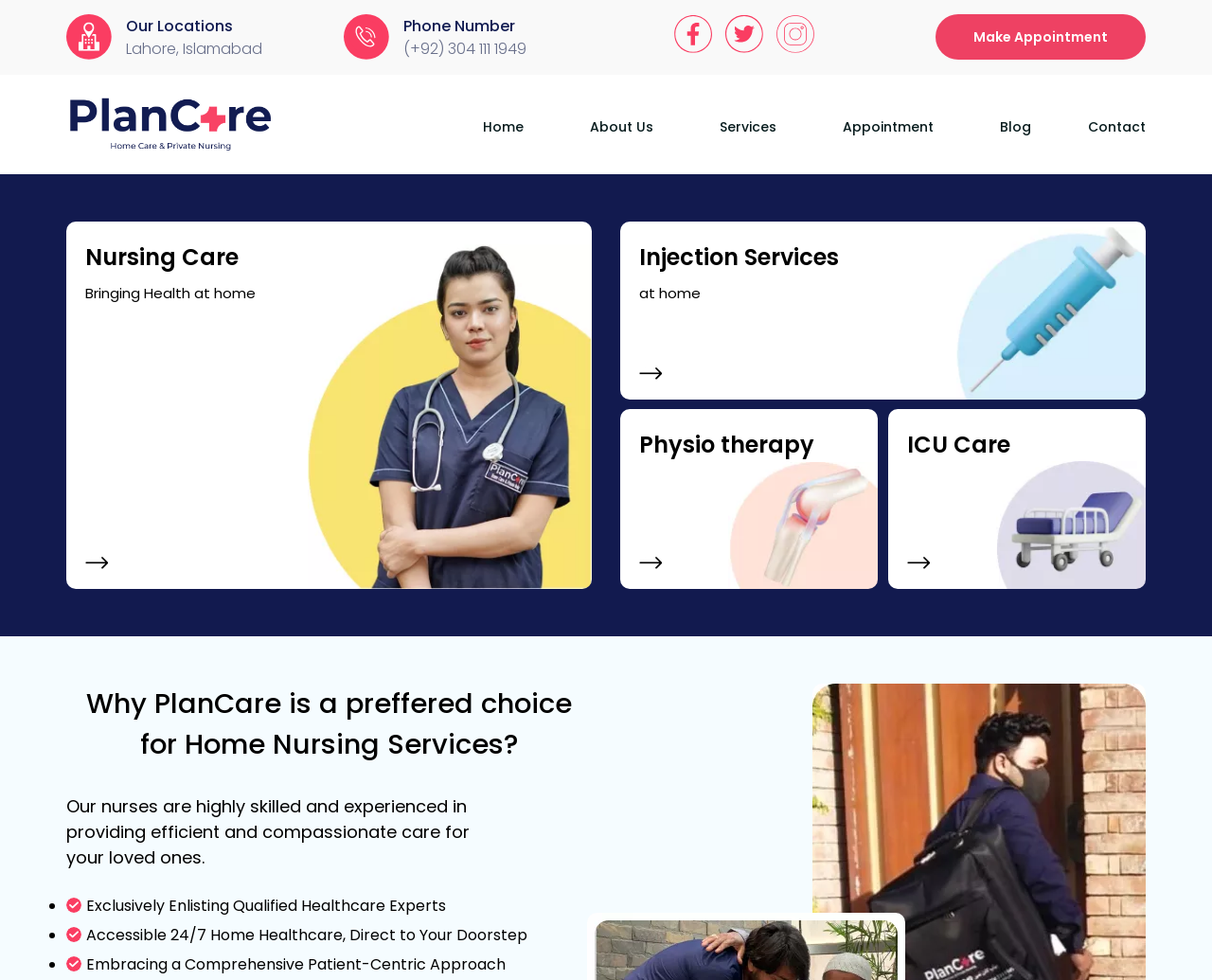Based on the element description About Us, identify the bounding box of the UI element in the given webpage screenshot. The coordinates should be in the format (top-left x, top-left y, bottom-right x, bottom-right y) and must be between 0 and 1.

[0.0, 0.058, 0.016, 0.114]